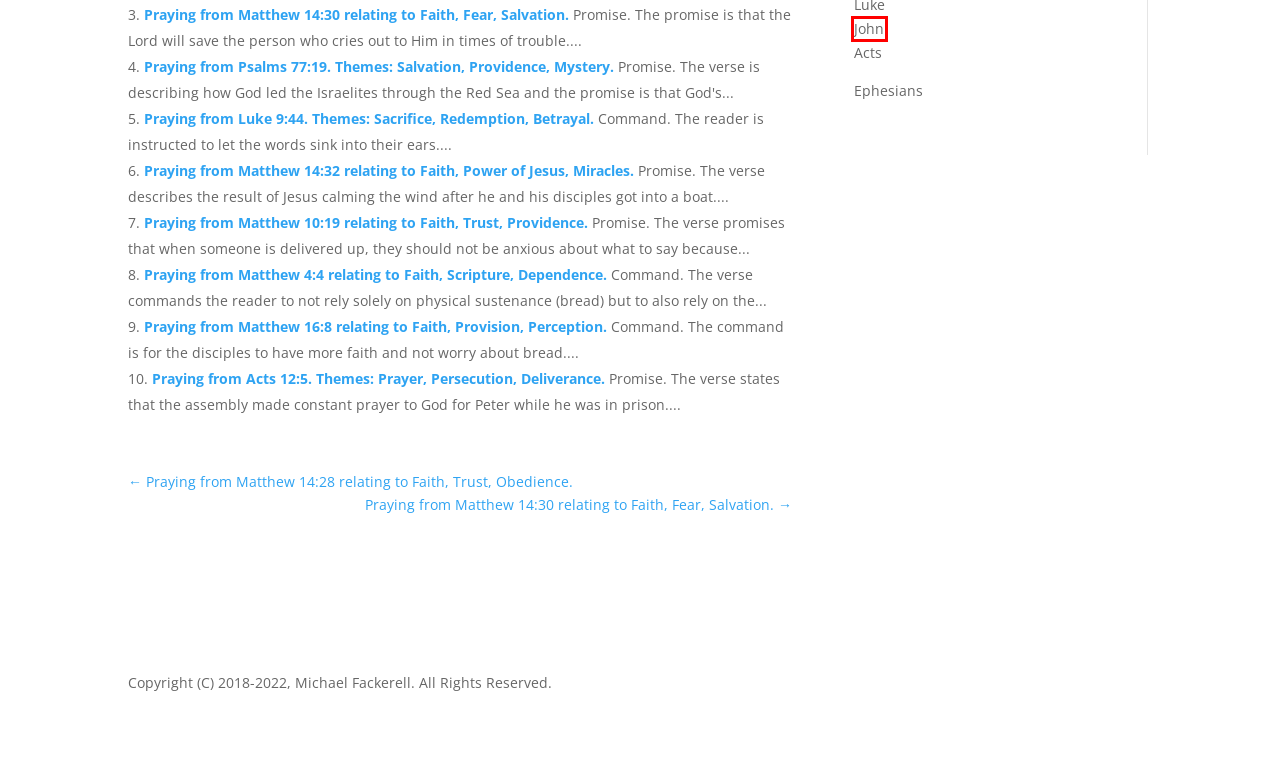Examine the webpage screenshot and identify the UI element enclosed in the red bounding box. Pick the webpage description that most accurately matches the new webpage after clicking the selected element. Here are the candidates:
A. Praying from Matthew 10:19 relating to Faith, Trust, Providence. - Prayerz.org
B. Praying from John 1:3. Themes: Creation, Sovereignty, Trinity. - Prayerz.org
C. Praying from Ephesians 1:2 relating to Grace, Peace, God's Fatherhood - Prayerz.org
D. Praying from Luke 9:44. Themes: Sacrifice, Redemption, Betrayal. - Prayerz.org
E. Praying from Matthew 16:8 relating to Faith, Provision, Perception. - Prayerz.org
F. Praying from Matthew 14:32 relating to Faith, Power of Jesus, Miracles. - Prayerz.org
G. Praying from Matthew 14:30 relating to Faith, Fear, Salvation. - Prayerz.org
H. Praying from Acts 1:2. Themes: Ascension, Commandment, Holy Spirit. - Prayerz.org

B